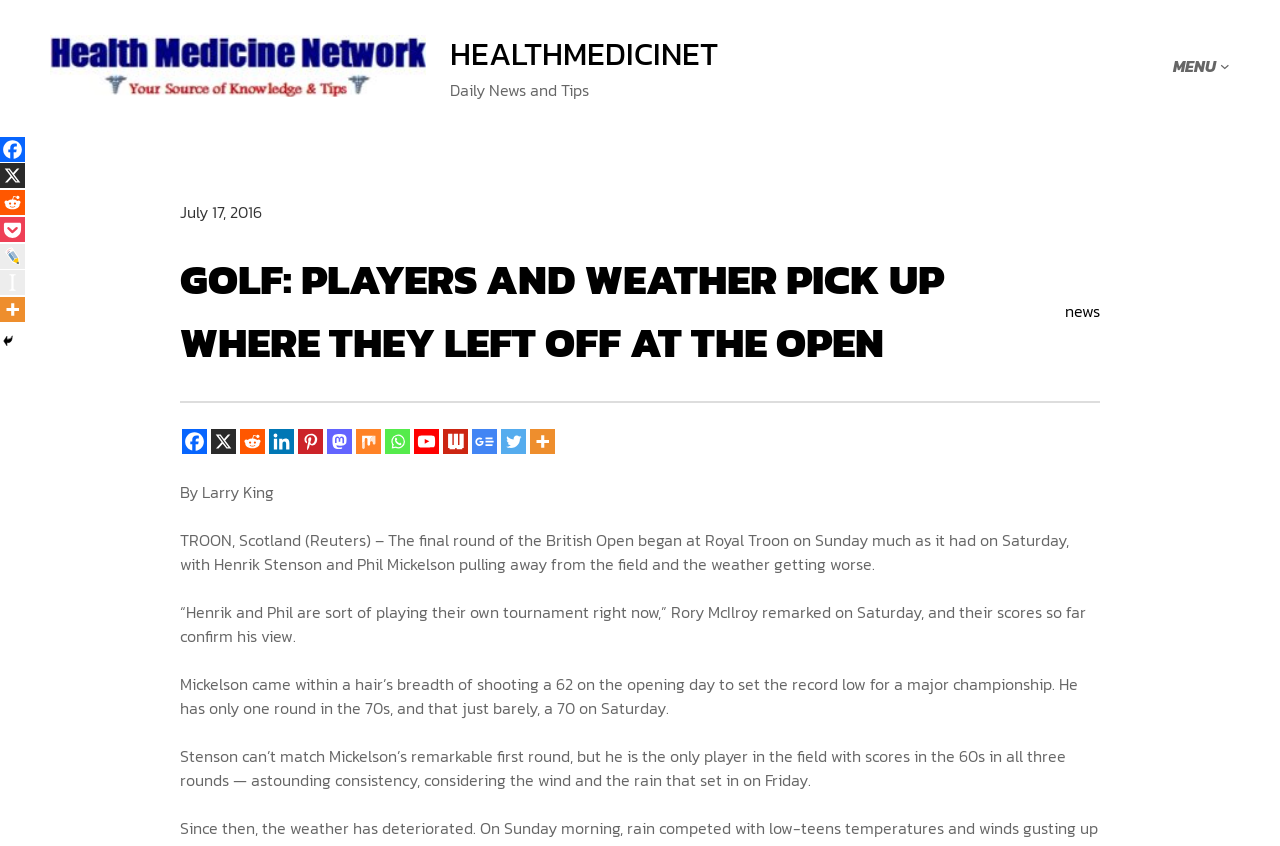Identify the bounding box coordinates of the region that needs to be clicked to carry out this instruction: "Click the BUILD YOUR TRIP link". Provide these coordinates as four float numbers ranging from 0 to 1, i.e., [left, top, right, bottom].

None